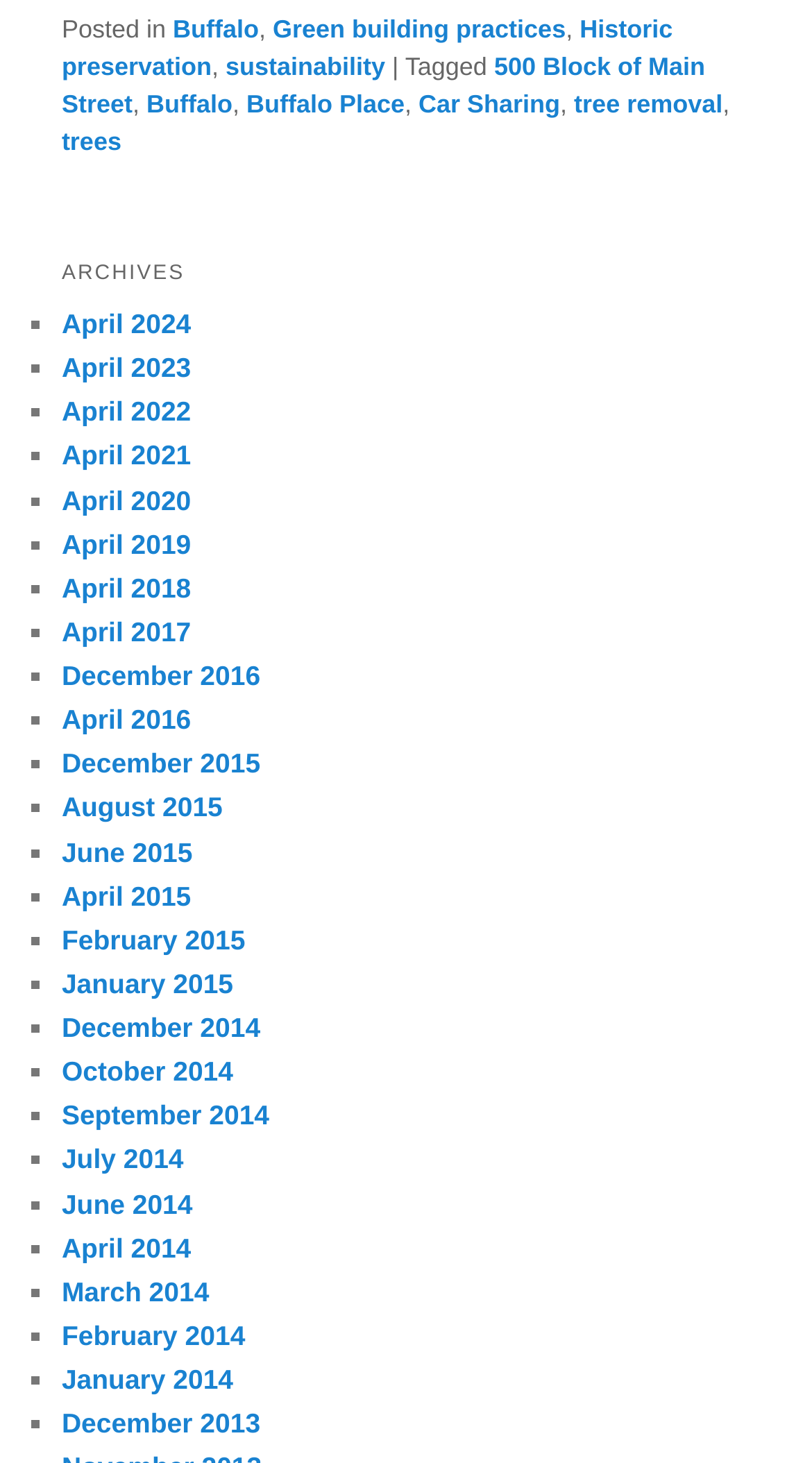Please find the bounding box coordinates for the clickable element needed to perform this instruction: "Post a comment".

None